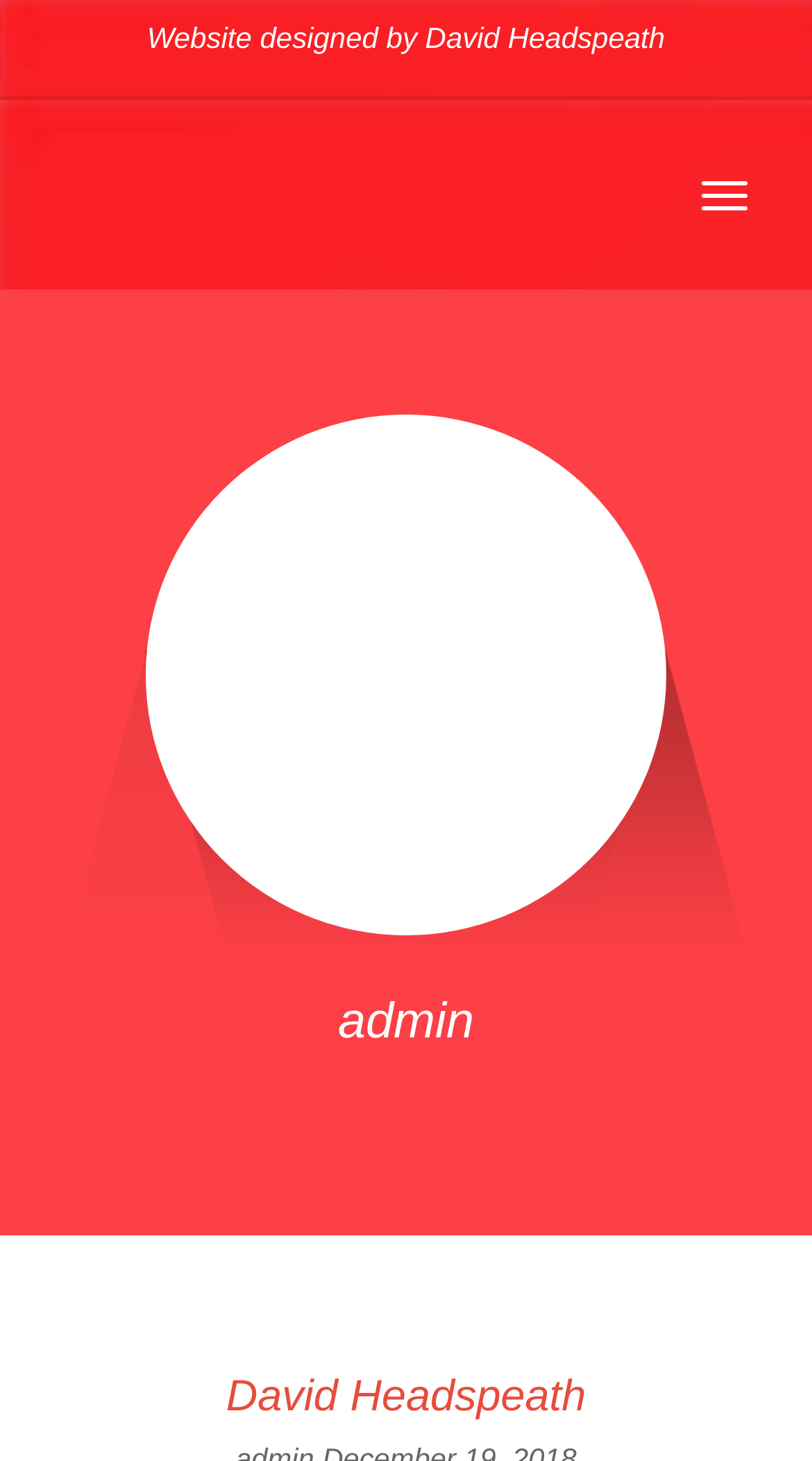Given the description "Specialty", provide the bounding box coordinates of the corresponding UI element.

None